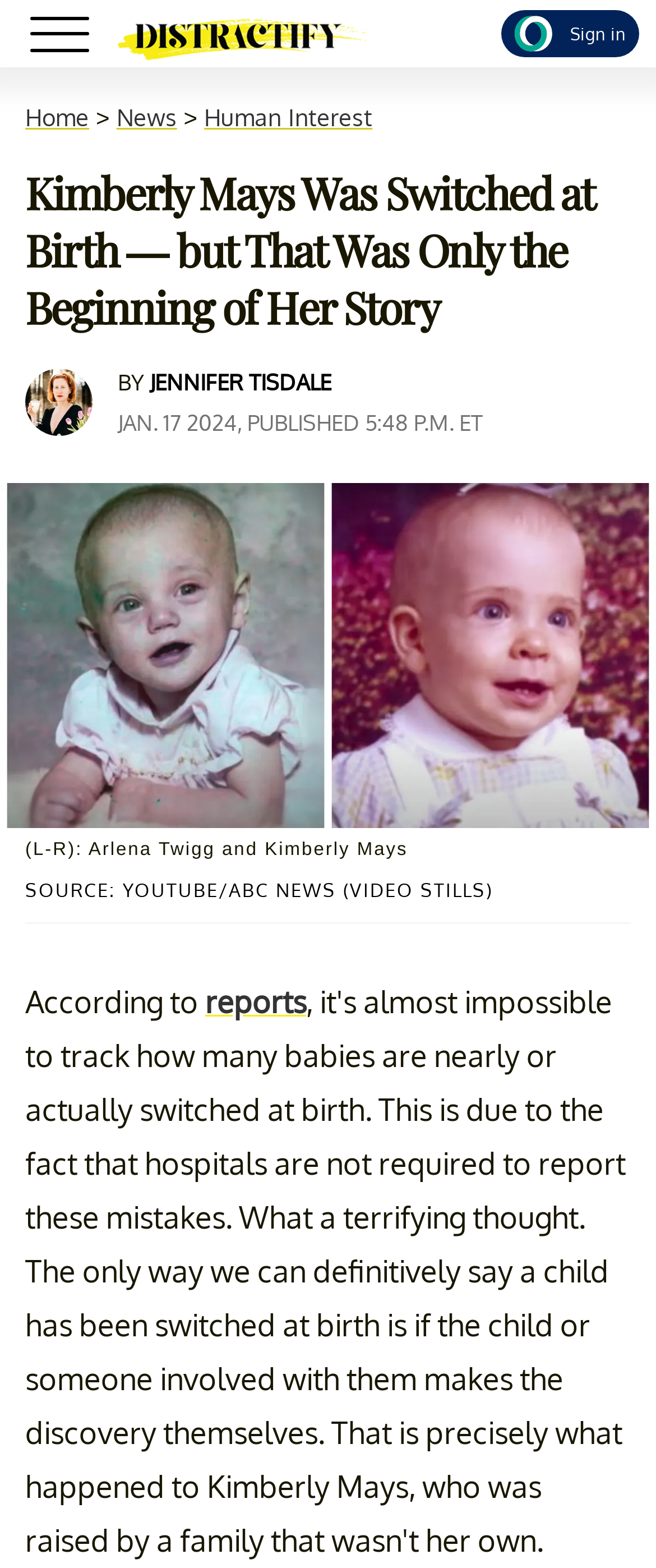Give a detailed overview of the webpage's appearance and contents.

The webpage is about the story of Kimberly Mays, who was switched at birth in 1978. At the top left corner, there is a button to toggle the mobile navigation menu. Next to it, there is a label text and a link to "Distractify" with its logo. On the top right corner, there is a sign-in button with an OpenPass logo.

Below the top navigation bar, there is a header section with links to "Home", "News", and "Human Interest". The main title of the article, "Kimberly Mays Was Switched at Birth — but That Was Only the Beginning of Her Story", is prominently displayed.

To the left of the title, there is an image of the author, Jennifer Tisdale. Below the title, there is a byline with the author's name and the publication date, "JAN. 17 2024, PUBLISHED 5:48 P.M. ET". 

The main content of the article is accompanied by a large image of Arlena Twigg and Kimberly Mays, which takes up most of the page. Below the image, there is a figure caption with a link to the source of the image and a brief description of the image.

The article text starts below the image, with the first sentence "According to reports". The text is divided into paragraphs, with links to external sources scattered throughout the article.